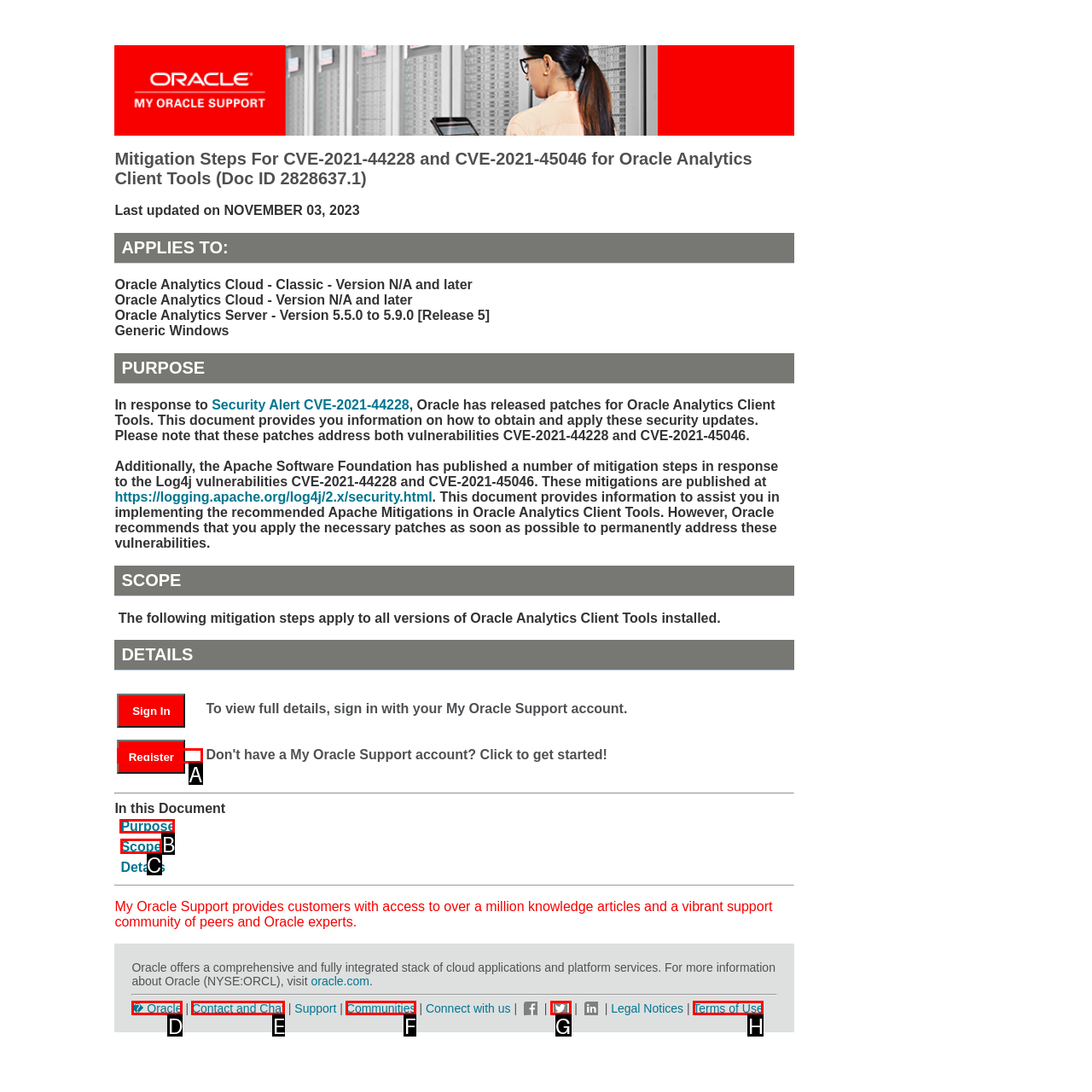Which option should I select to accomplish the task: Go to the purpose section? Respond with the corresponding letter from the given choices.

B